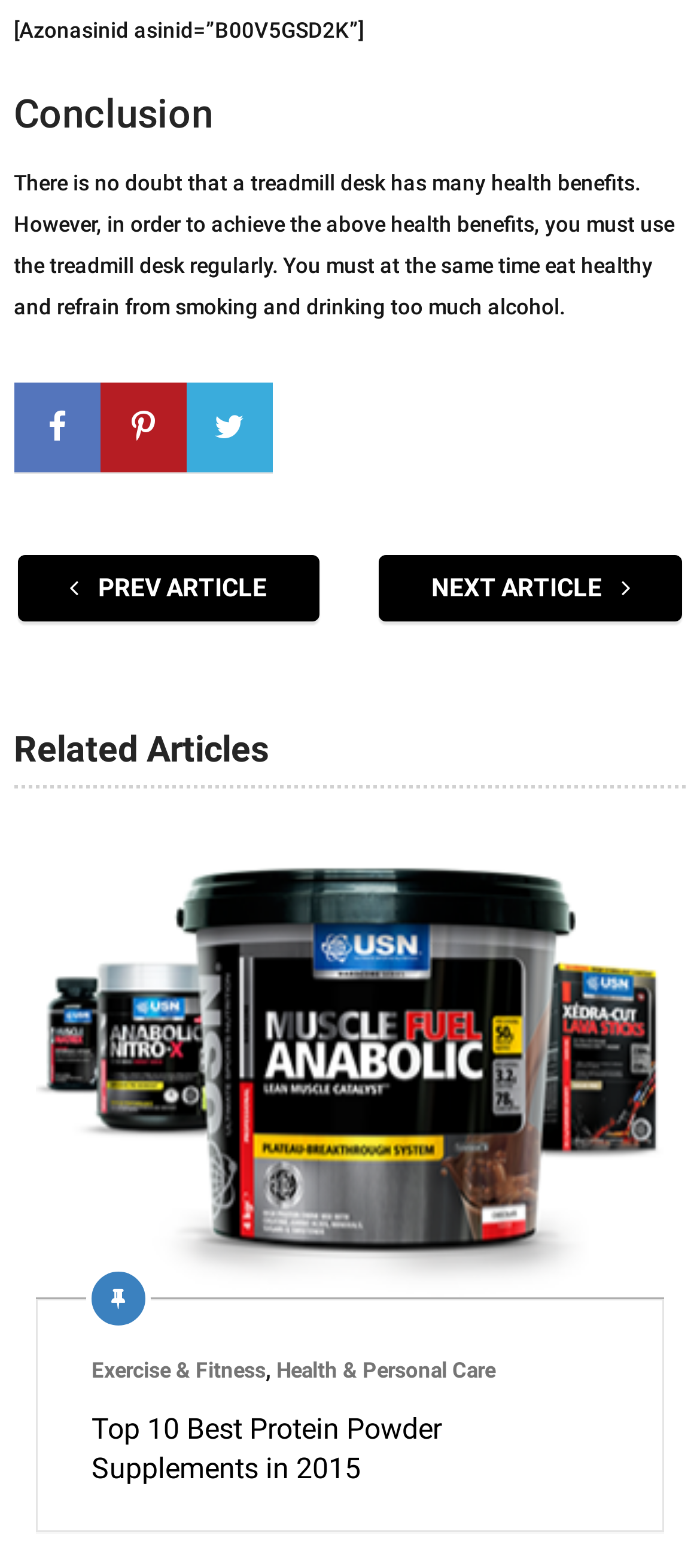Please identify the bounding box coordinates of the area I need to click to accomplish the following instruction: "Click on the next article".

[0.542, 0.354, 0.975, 0.397]